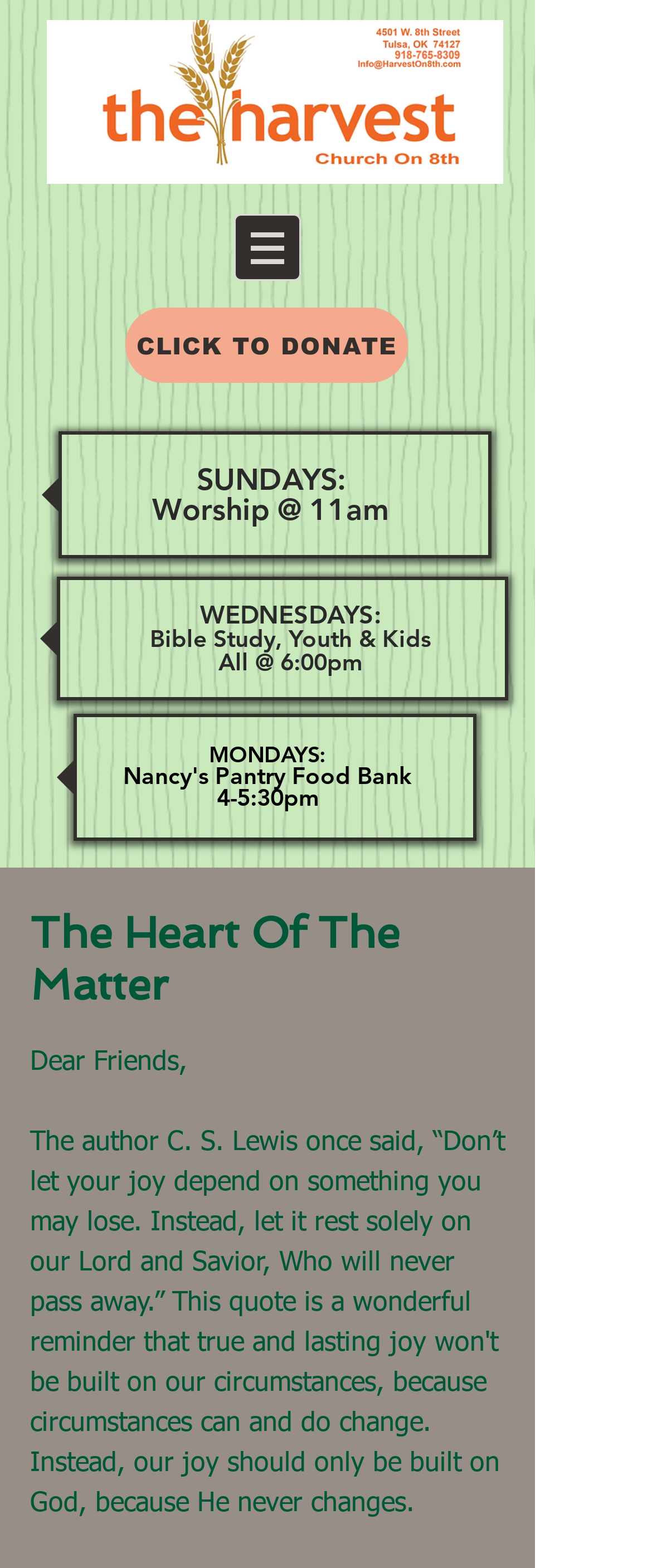Provide the bounding box coordinates of the HTML element described by the text: "CLICK TO DONATE". The coordinates should be in the format [left, top, right, bottom] with values between 0 and 1.

[0.192, 0.196, 0.626, 0.244]